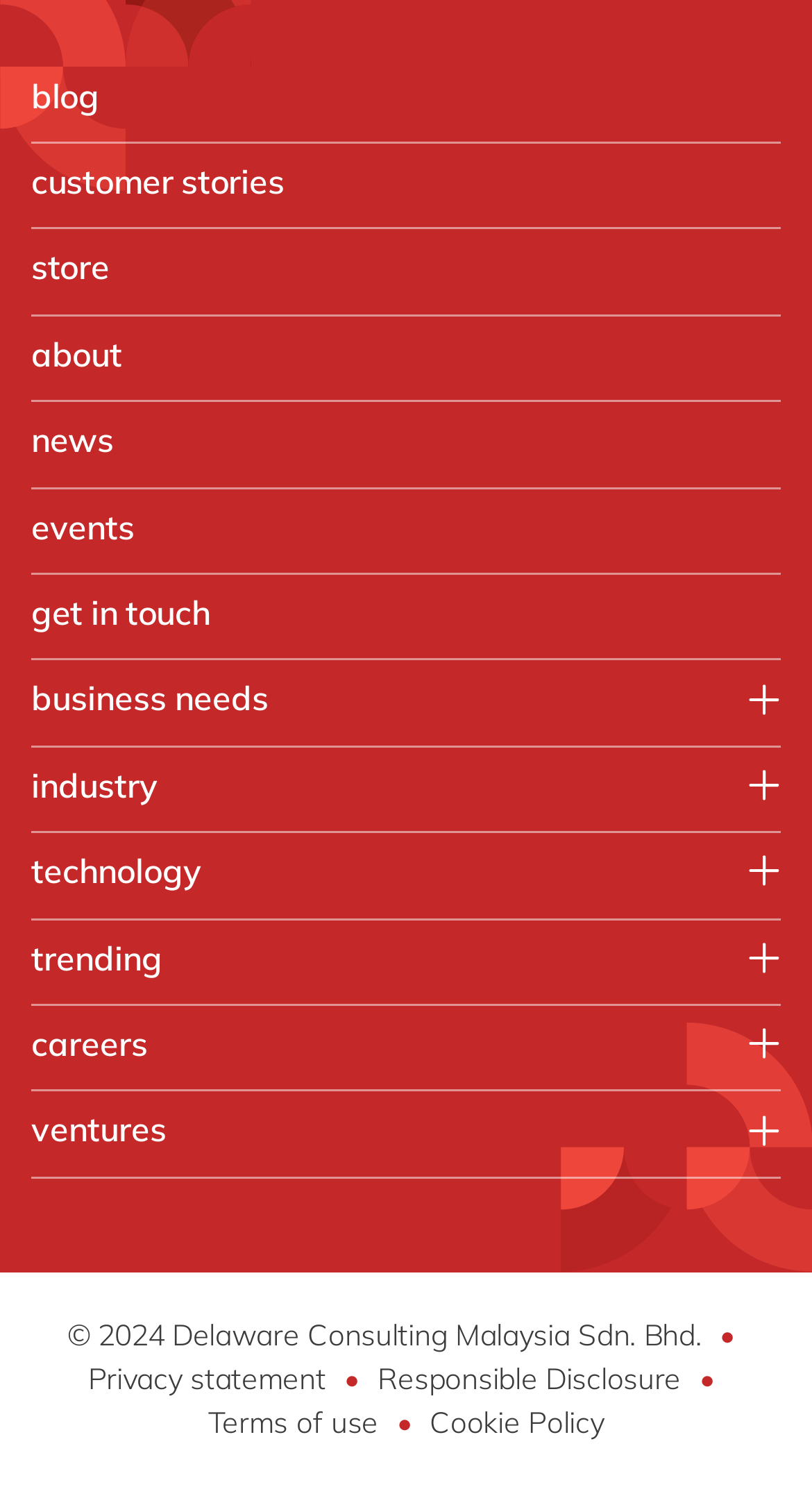Please specify the bounding box coordinates of the clickable region necessary for completing the following instruction: "go to the about page". The coordinates must consist of four float numbers between 0 and 1, i.e., [left, top, right, bottom].

[0.038, 0.22, 0.962, 0.257]